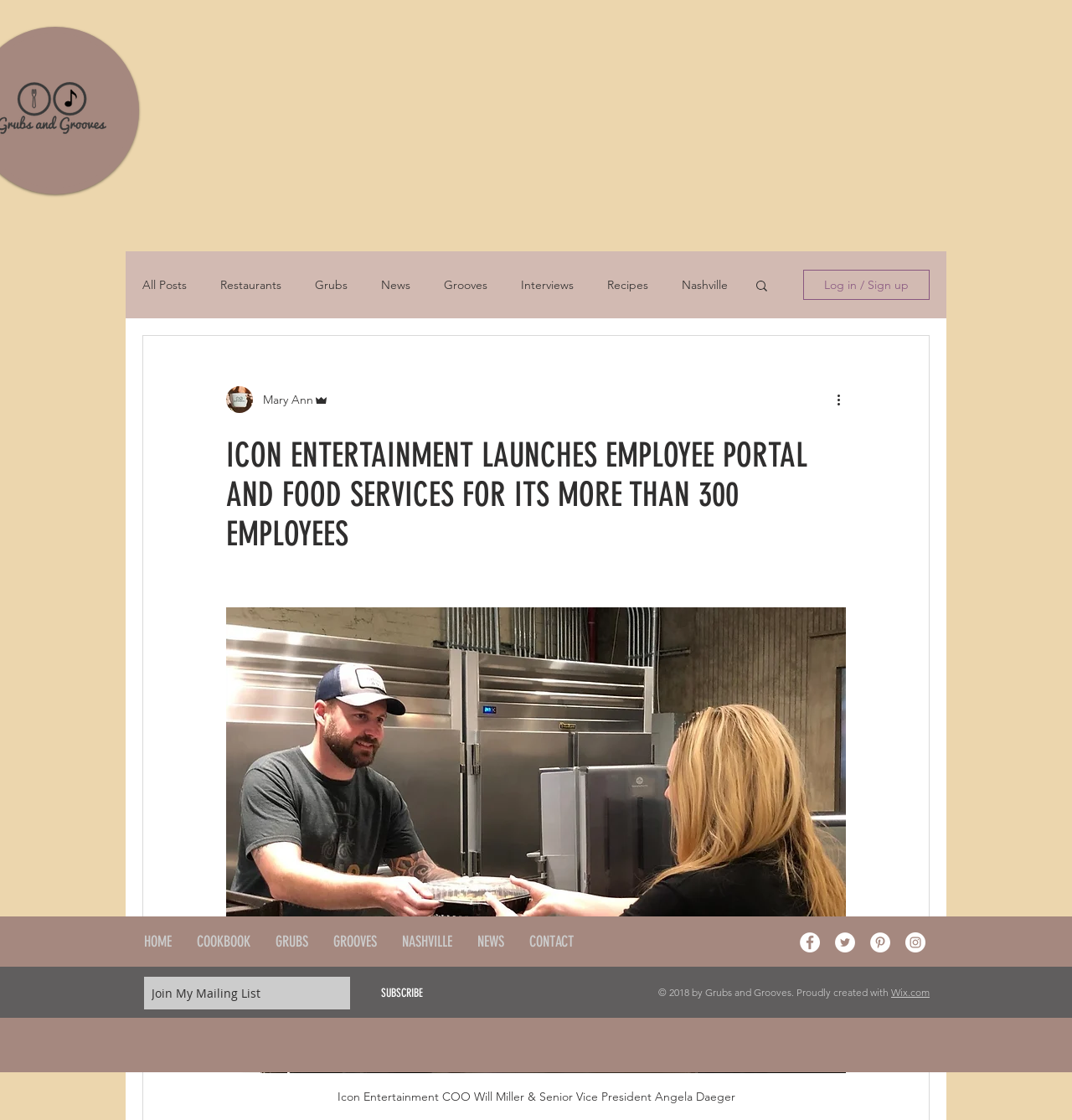Determine the bounding box coordinates of the region that needs to be clicked to achieve the task: "Search for something".

[0.703, 0.248, 0.718, 0.264]